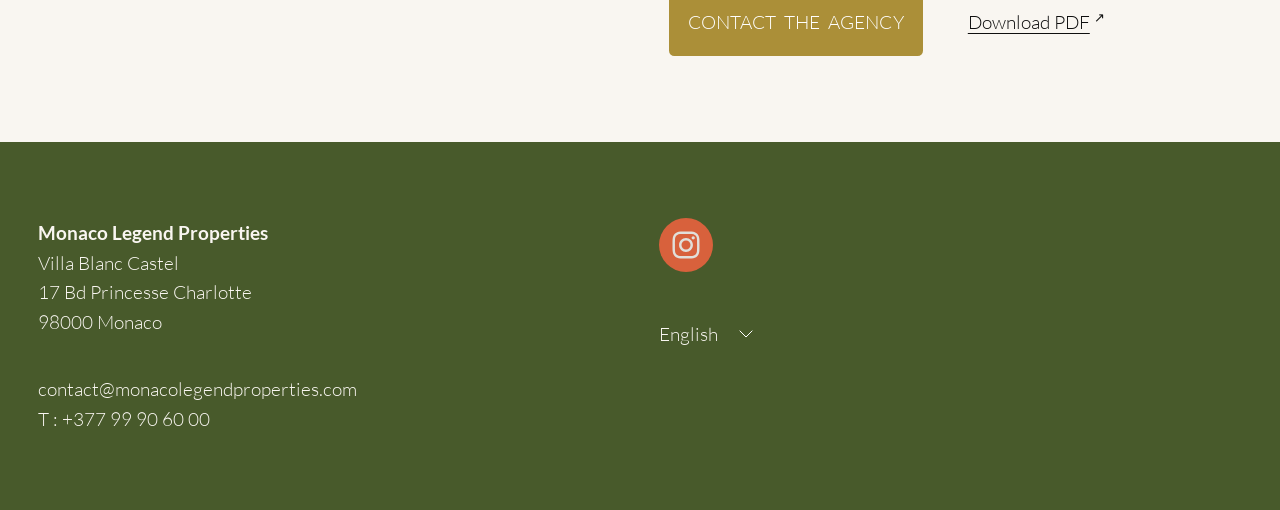Examine the image and give a thorough answer to the following question:
What is the phone number of the company?

The phone number of the company can be found next to the 'T :' static text element, which is a link element containing the phone number '+377 99 90 60 00'.